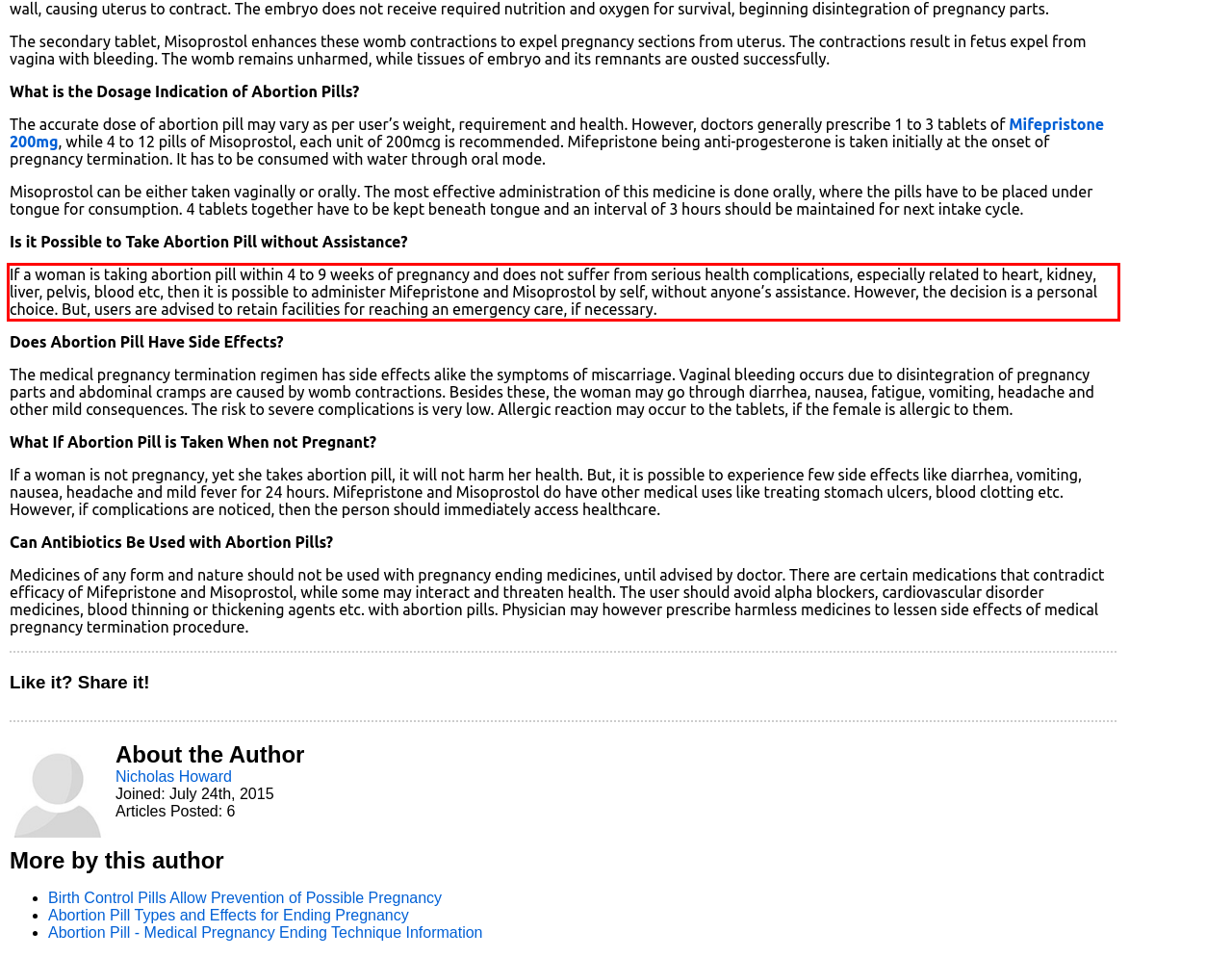Within the provided webpage screenshot, find the red rectangle bounding box and perform OCR to obtain the text content.

If a woman is taking abortion pill within 4 to 9 weeks of pregnancy and does not suffer from serious health complications, especially related to heart, kidney, liver, pelvis, blood etc, then it is possible to administer Mifepristone and Misoprostol by self, without anyone’s assistance. However, the decision is a personal choice. But, users are advised to retain facilities for reaching an emergency care, if necessary.